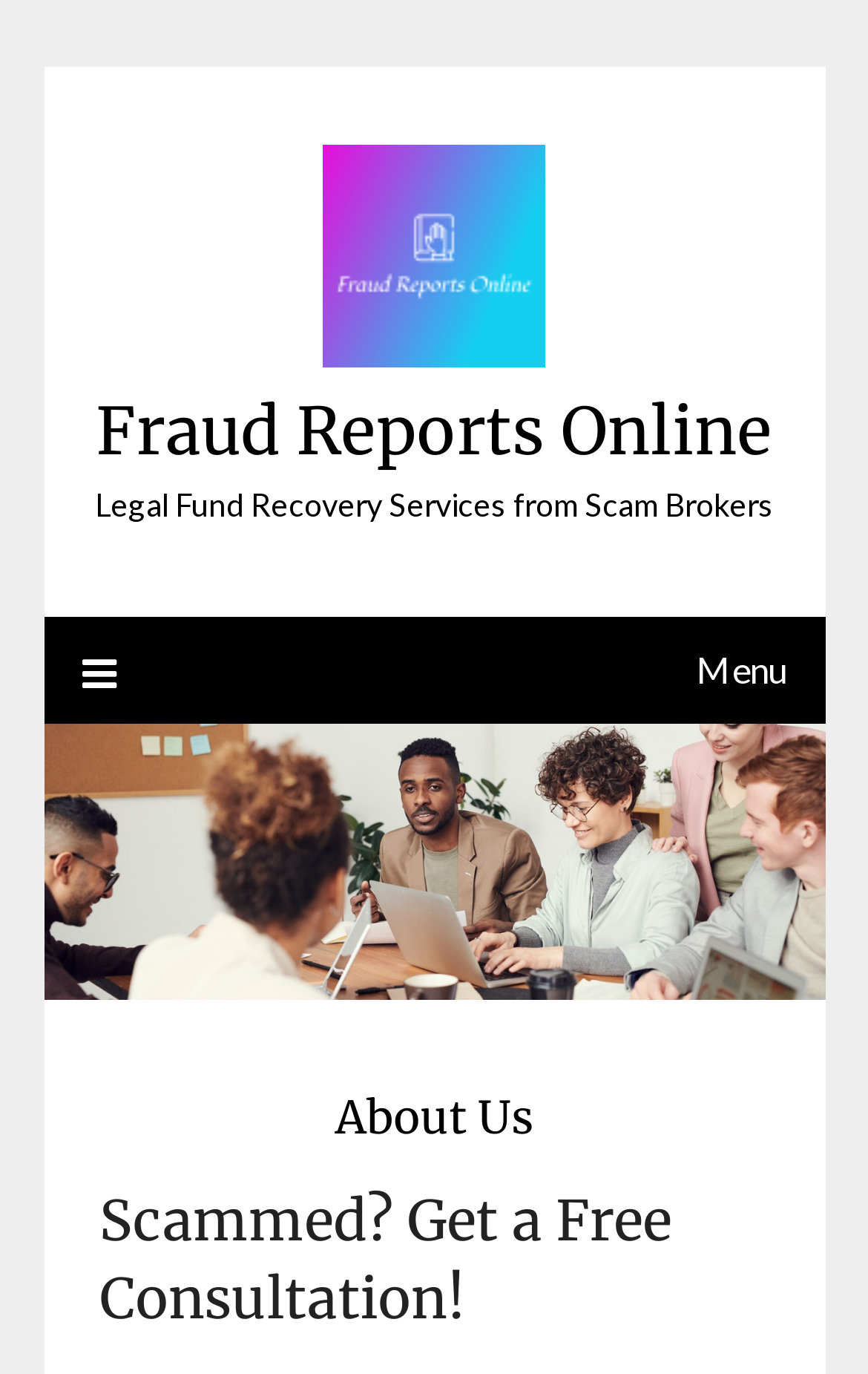Give a comprehensive overview of the webpage, including key elements.

The webpage appears to be a professional service website, specifically focused on helping victims of scams and fraud. At the top-left corner, there is a logo of "Fraud Reports Online" with a link to the website's homepage. Next to the logo, there is a link to the website's name, "Fraud Reports Online", which spans almost the entire width of the page.

Below the logo and website name, there is a heading that reads "Legal Fund Recovery Services from Scam Brokers", which suggests that the website offers services to help recover funds lost to scams. 

On the top-right corner, there is a menu icon represented by three horizontal lines, which is currently collapsed. 

Further down the page, there is a large image that takes up most of the width, with a heading "About Us" above it. Below the image, there is another heading that reads "Scammed? Get a Free Consultation!", which appears to be a call-to-action for visitors who have been victims of scams.